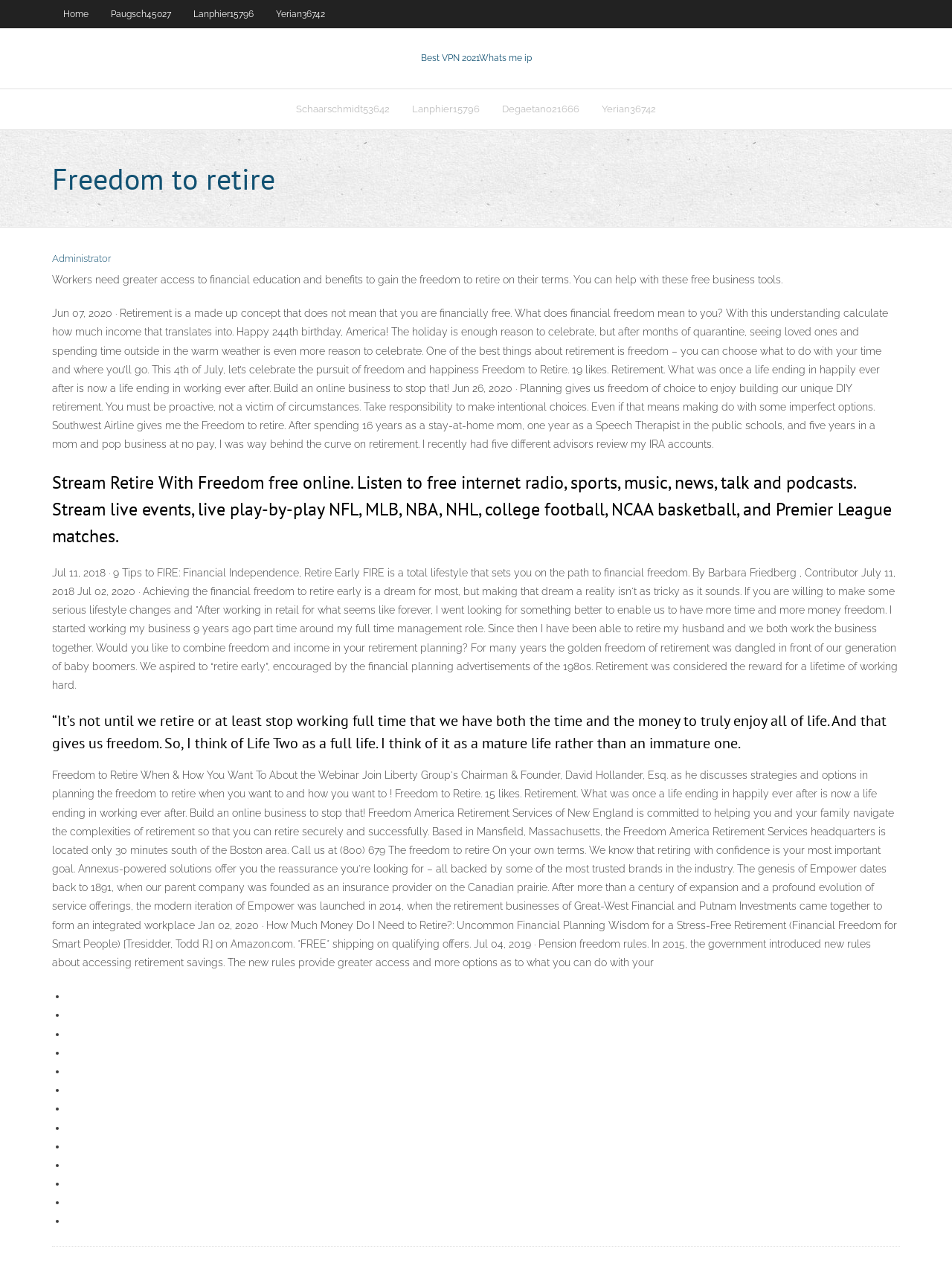Find and provide the bounding box coordinates for the UI element described with: "Best VPN 2021Whats me ip".

[0.442, 0.042, 0.558, 0.05]